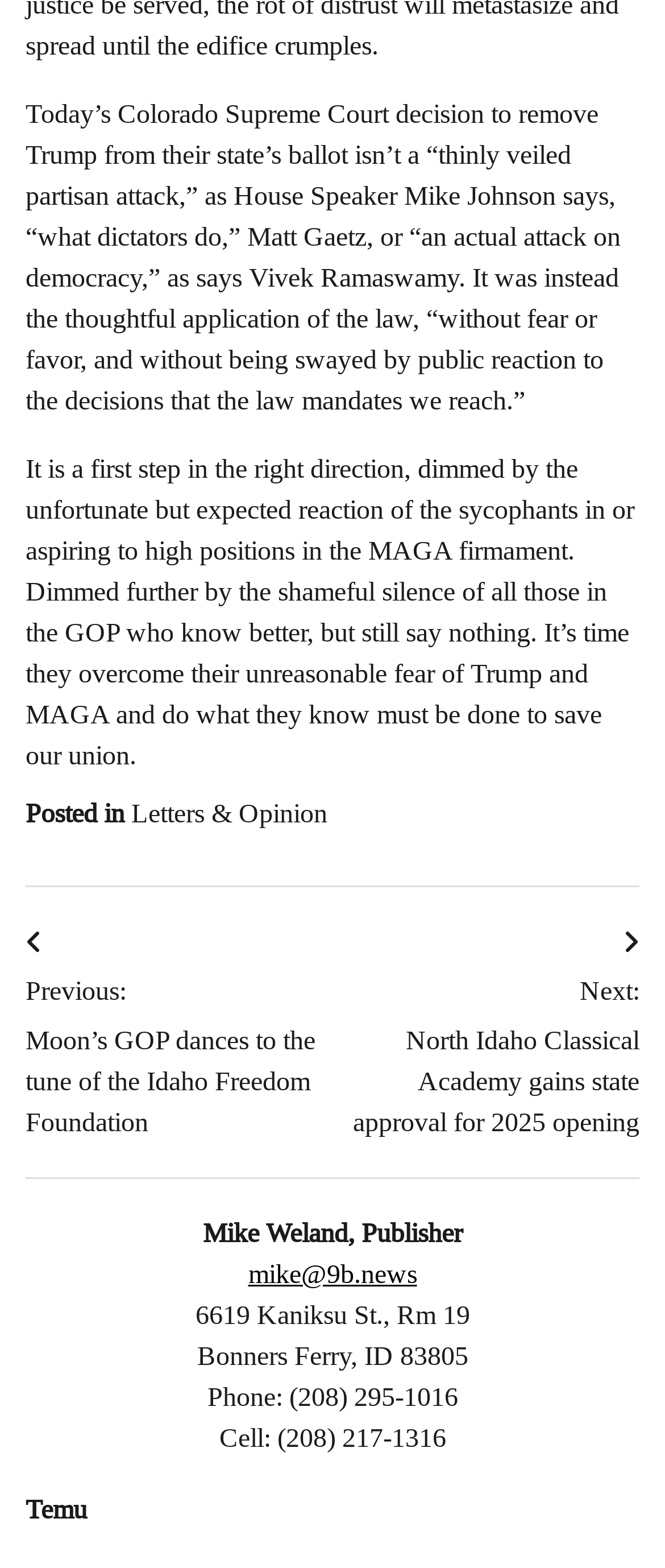Who is the publisher of the article?
Kindly offer a comprehensive and detailed response to the question.

The publisher's name can be found at the bottom of the page, where it is listed as 'Mike Weland, Publisher'.